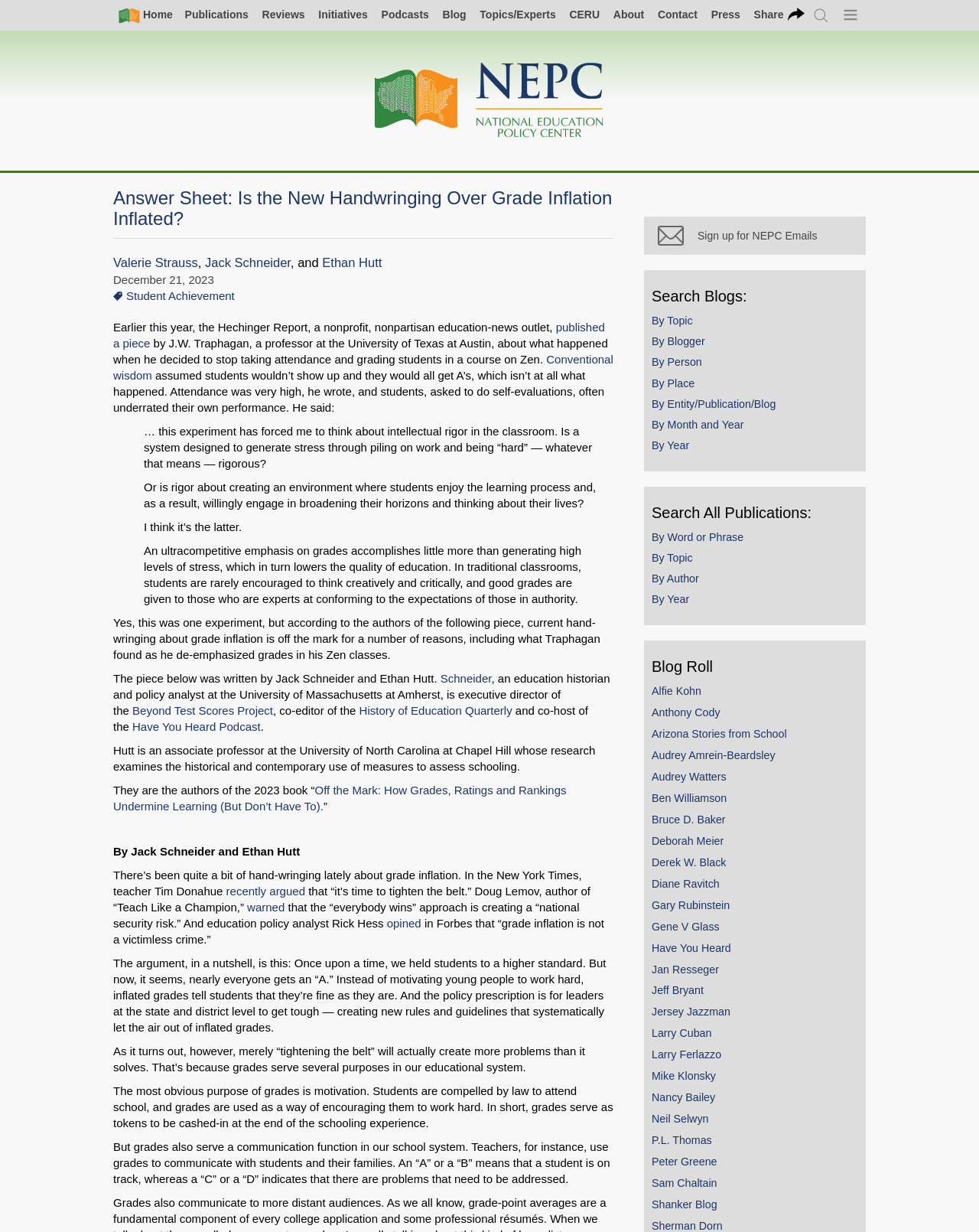Please give a succinct answer to the question in one word or phrase:
What is the name of the project co-edited by Jack Schneider?

History of Education Quarterly